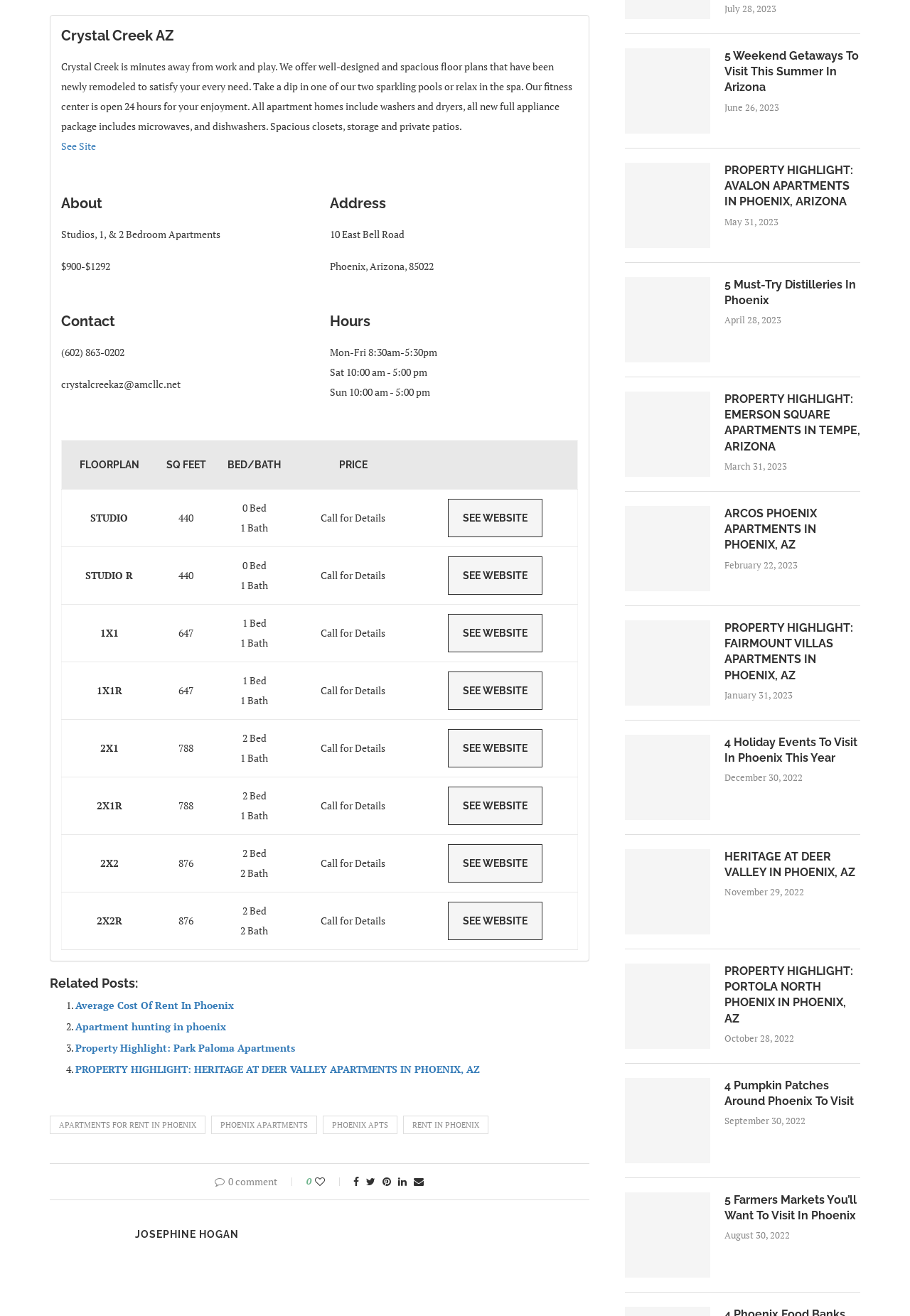How many floor plans are available?
Please provide a single word or phrase as the answer based on the screenshot.

5